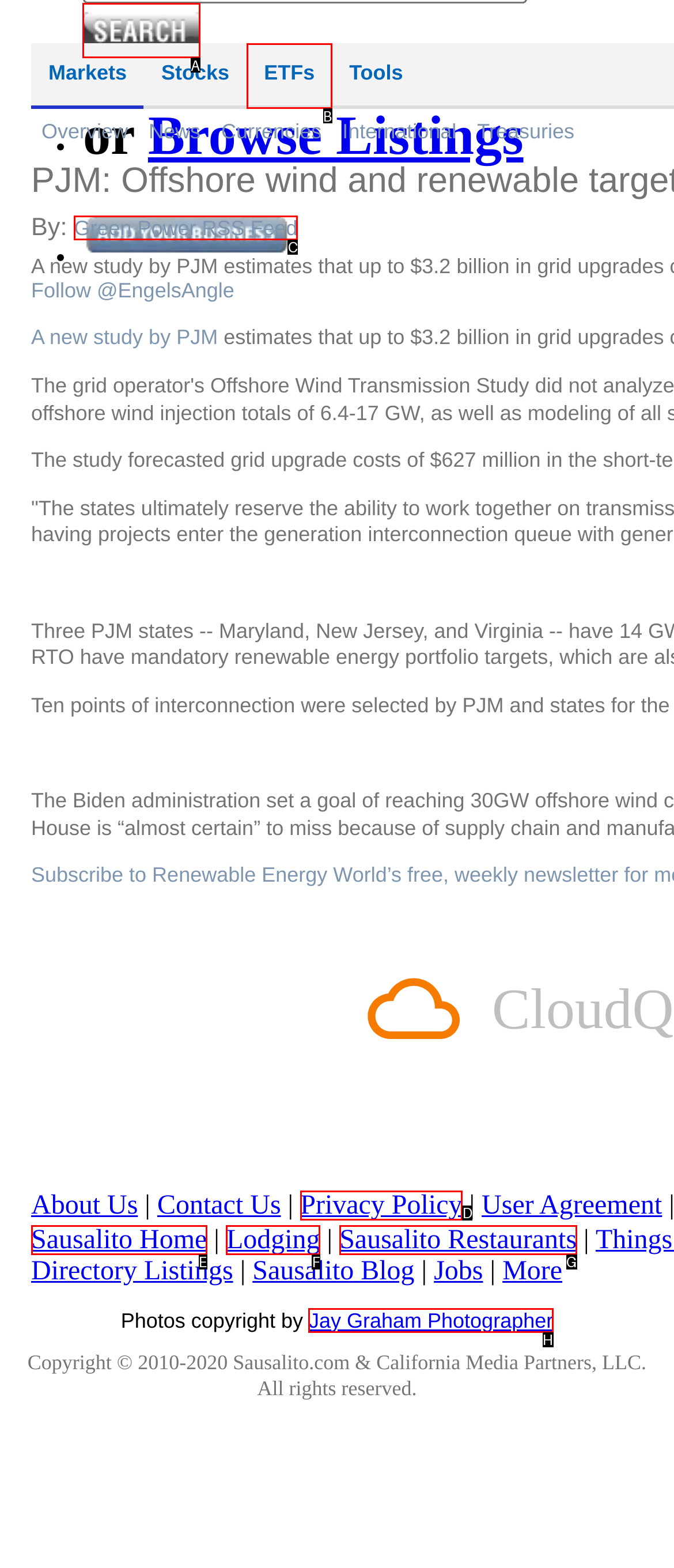Indicate the UI element to click to perform the task: Click the 'Submit' button. Reply with the letter corresponding to the chosen element.

A